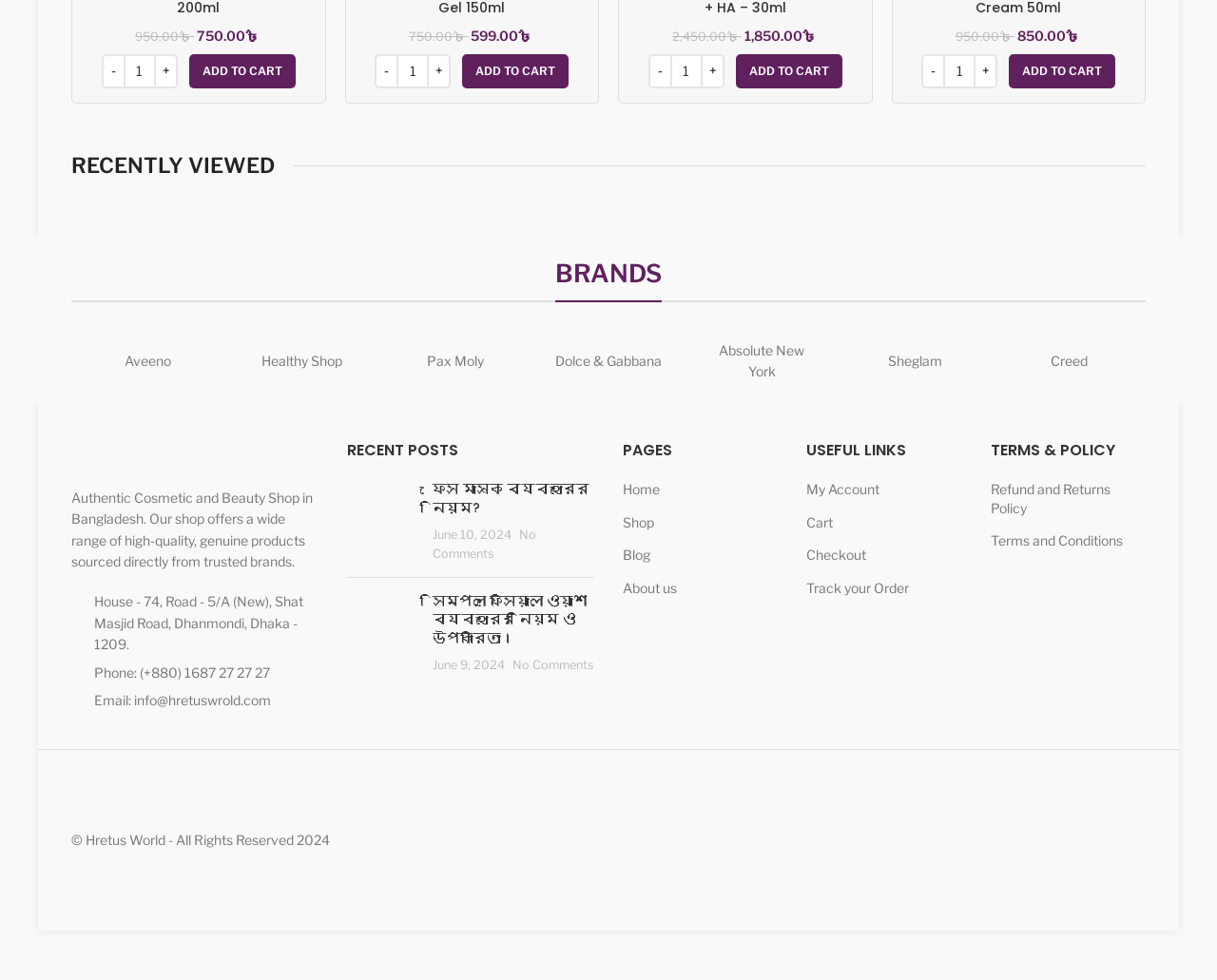Based on the element description: "Track your Order", identify the bounding box coordinates for this UI element. The coordinates must be four float numbers between 0 and 1, listed as [left, top, right, bottom].

[0.663, 0.591, 0.749, 0.61]